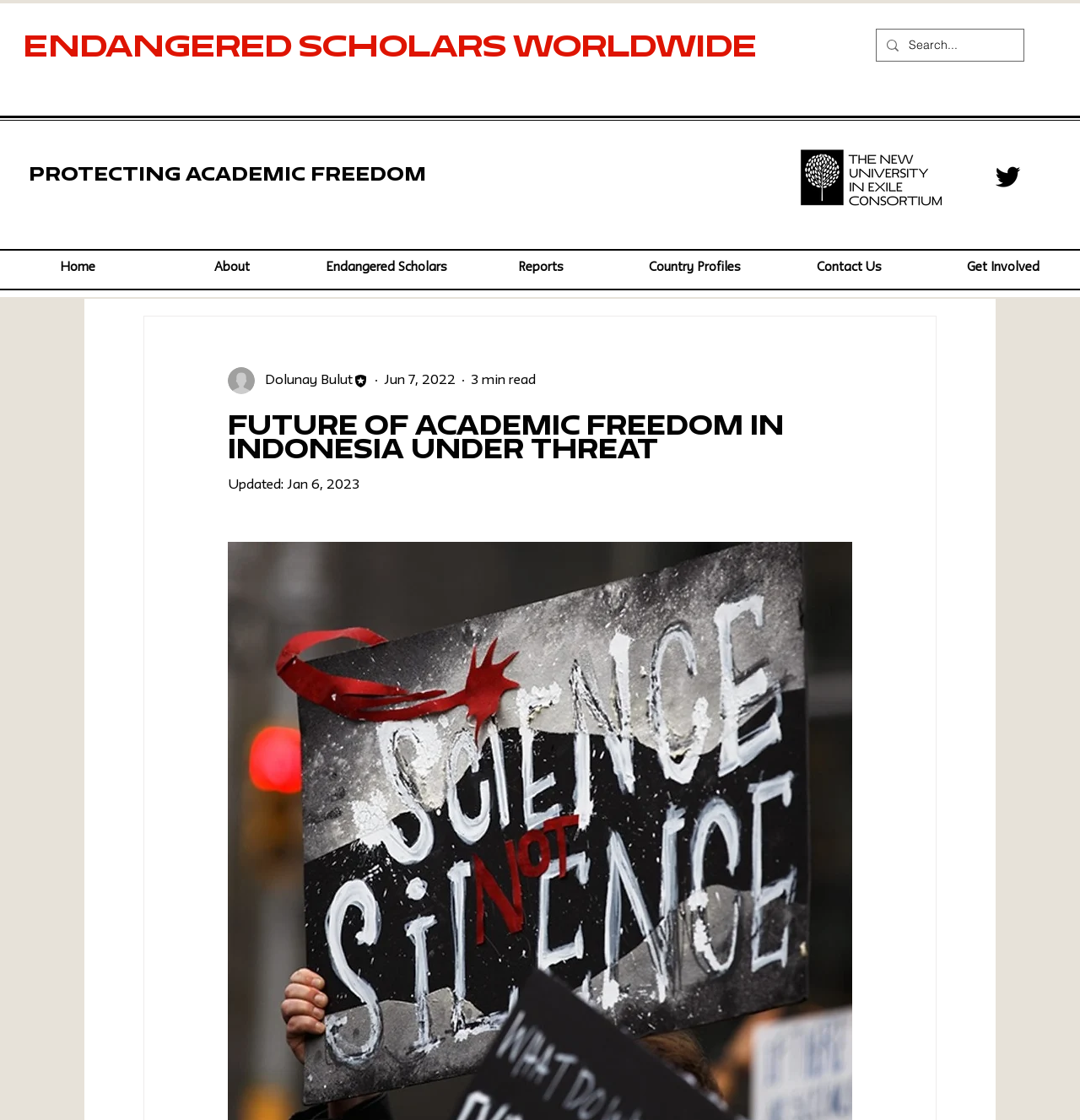Could you provide the bounding box coordinates for the portion of the screen to click to complete this instruction: "Learn about the editor Dolunay Bulut"?

[0.236, 0.332, 0.327, 0.348]